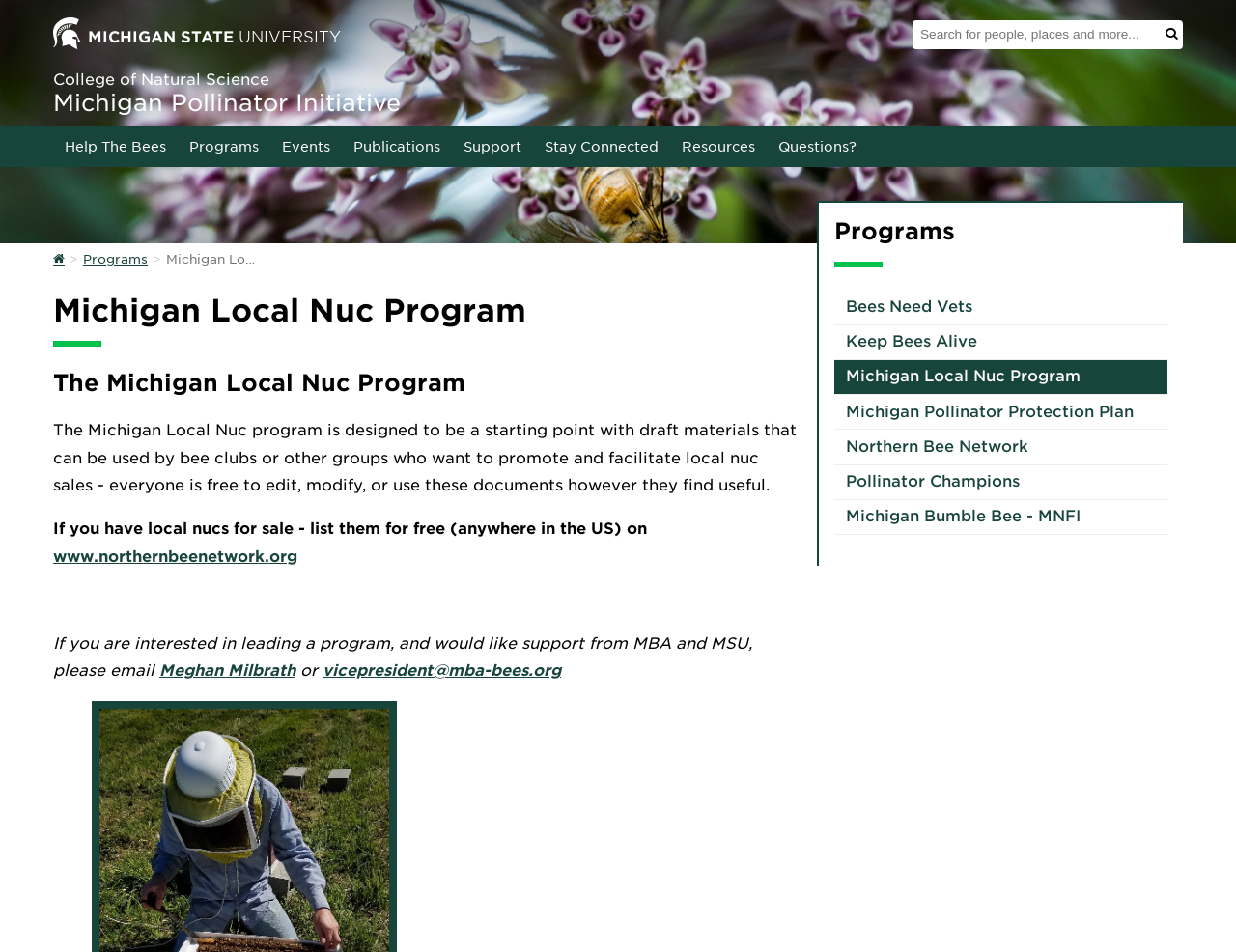What is the purpose of the Michigan Local Nuc Program?
Please give a detailed answer to the question using the information shown in the image.

I found the answer by reading the static text element that describes the Michigan Local Nuc Program, which states that the program is designed to be a starting point with draft materials that can be used by bee clubs or other groups who want to promote and facilitate local nuc sales.